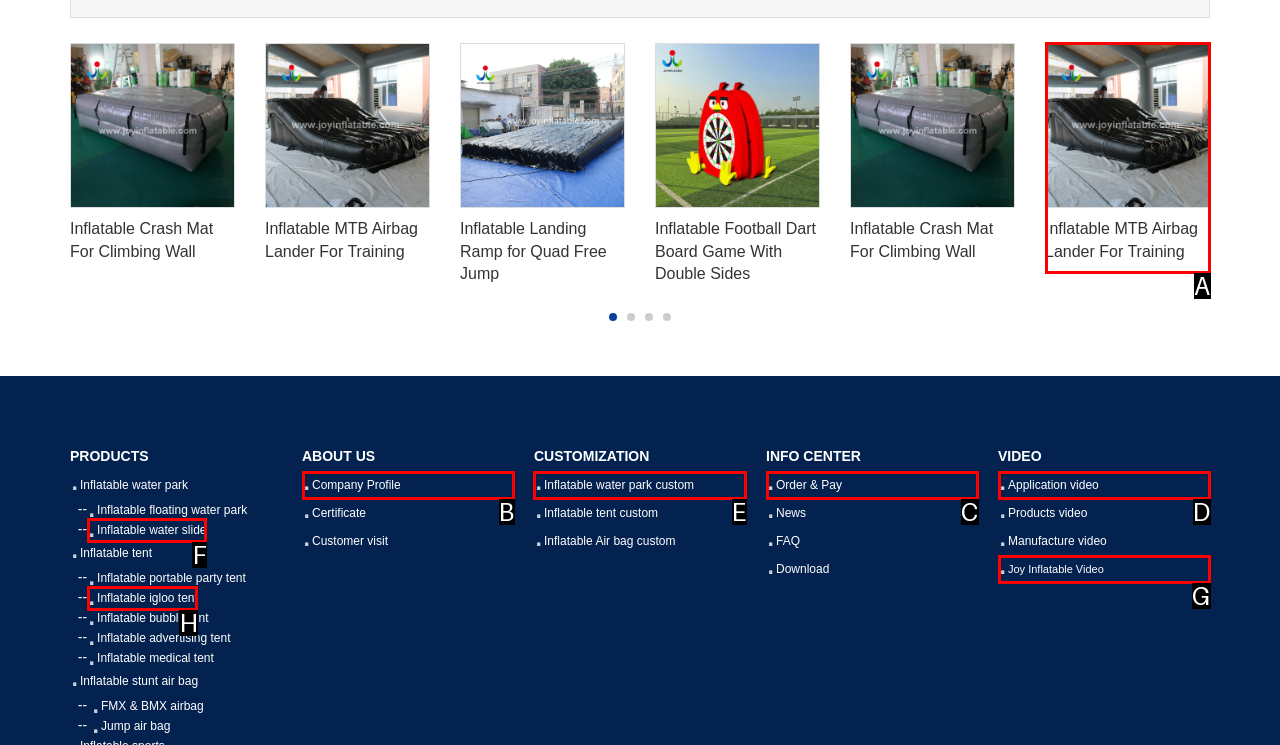Given the task: Customize inflatable water park, point out the letter of the appropriate UI element from the marked options in the screenshot.

E